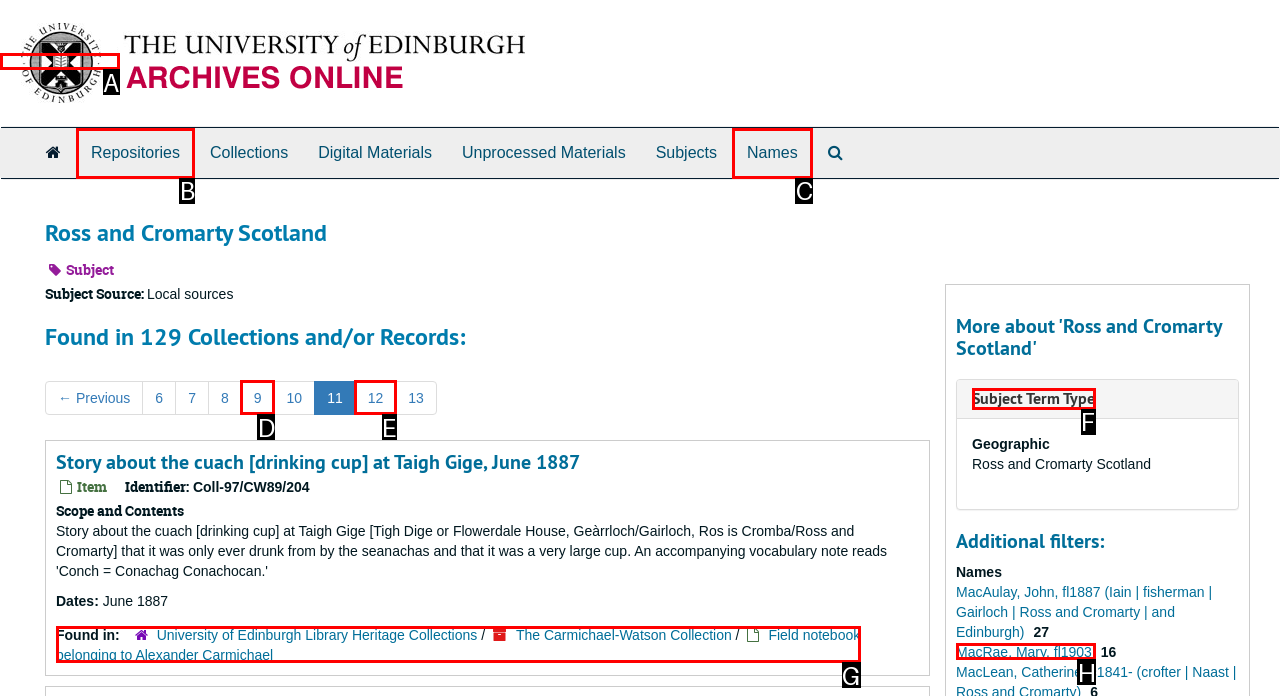Specify which element within the red bounding boxes should be clicked for this task: Click the University of Edinburgh link Respond with the letter of the correct option.

A